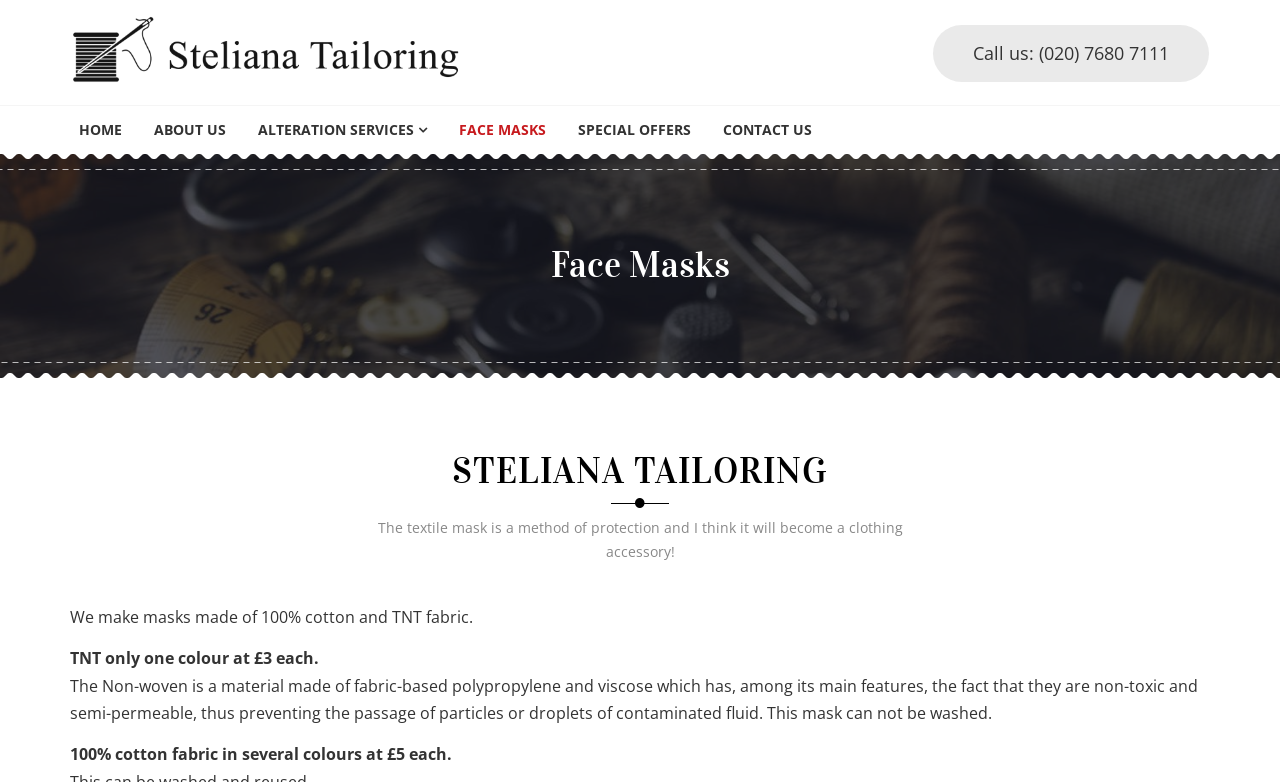What is the name of the tailor? Refer to the image and provide a one-word or short phrase answer.

Steliana Tailoring